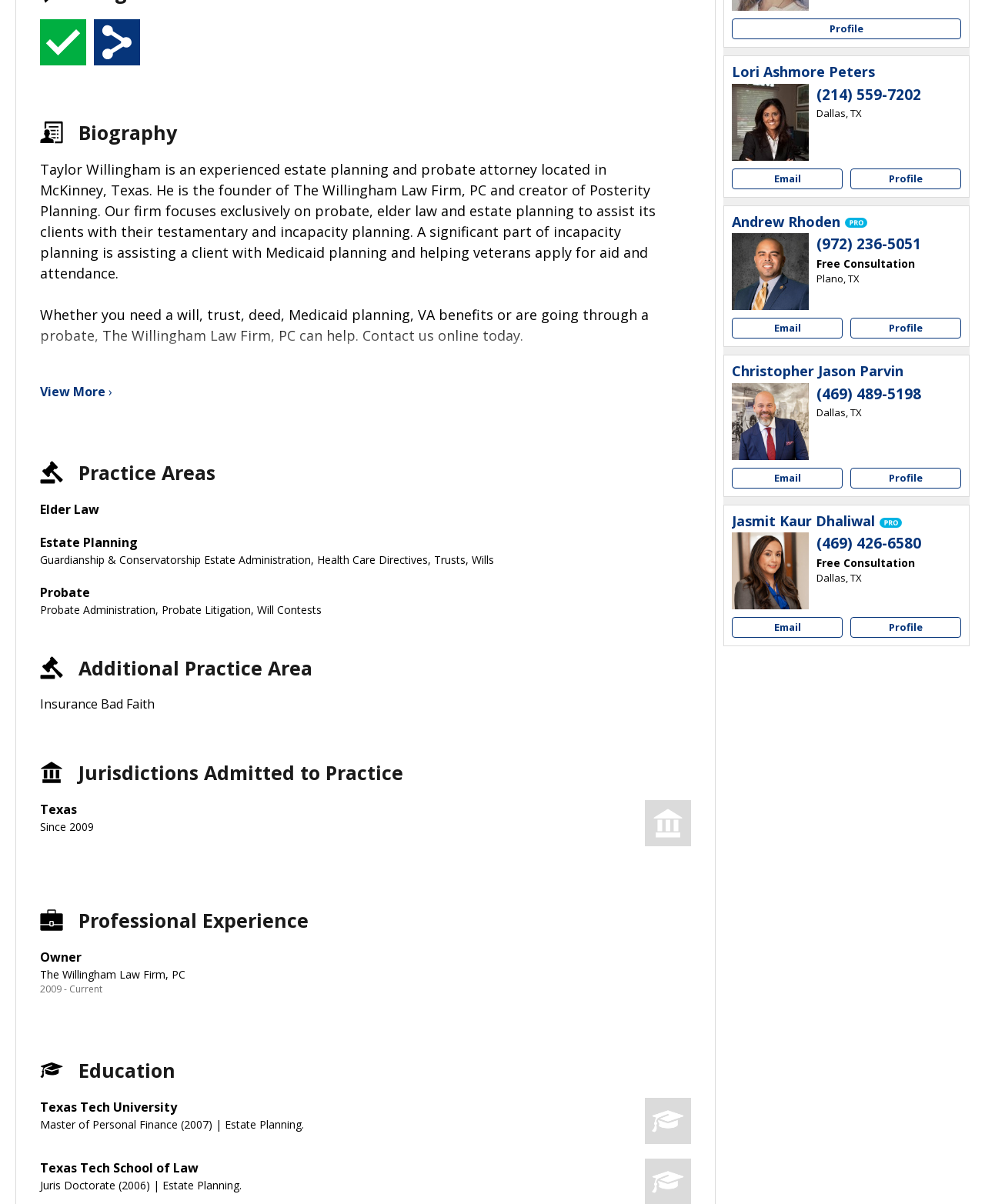Identify the bounding box for the described UI element. Provide the coordinates in (top-left x, top-left y, bottom-right x, bottom-right y) format with values ranging from 0 to 1: Jasmit Kaur Dhaliwal

[0.743, 0.426, 0.888, 0.44]